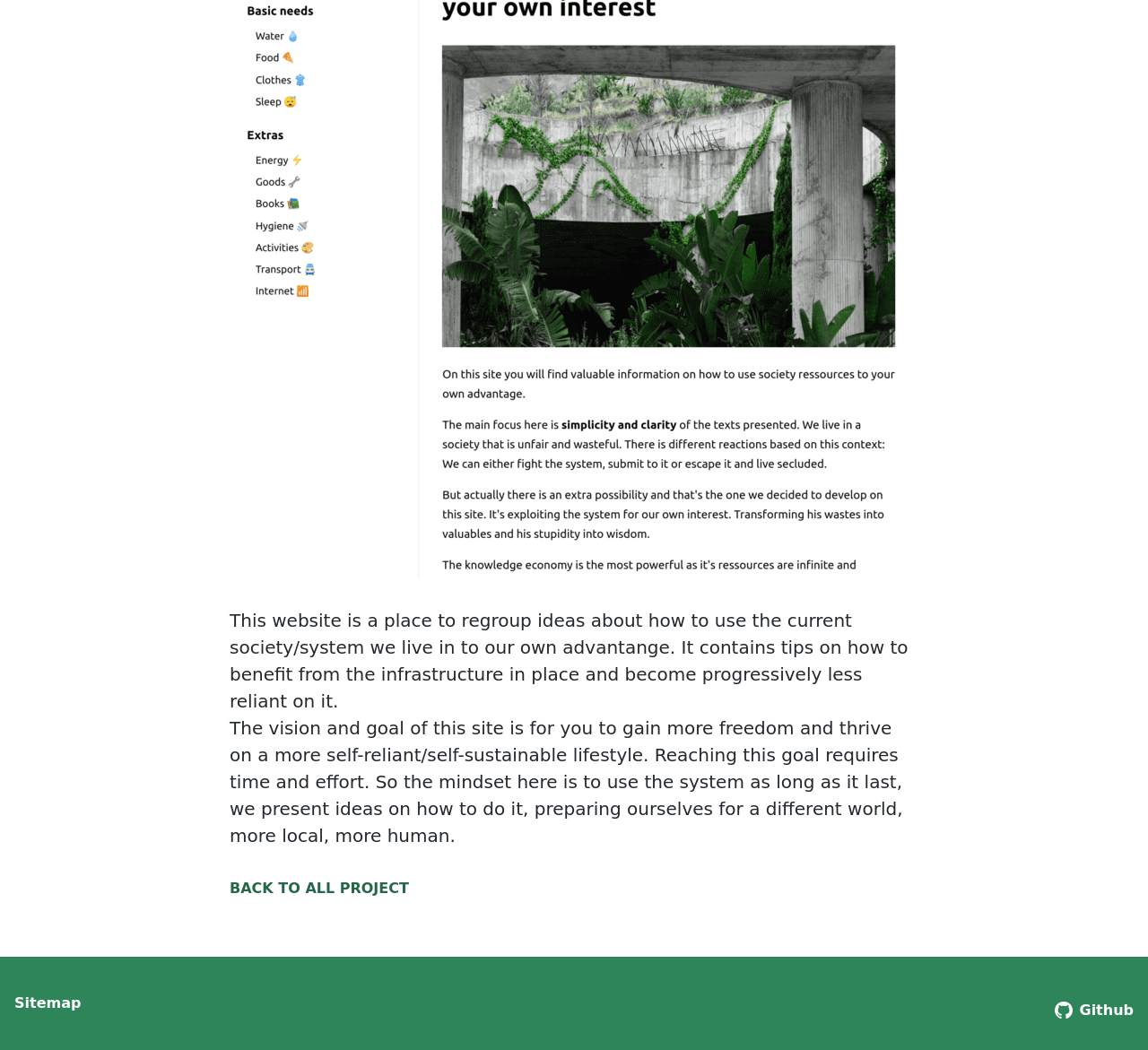Using the format (top-left x, top-left y, bottom-right x, bottom-right y), and given the element description, identify the bounding box coordinates within the screenshot: Back to all project

[0.2, 0.838, 0.356, 0.854]